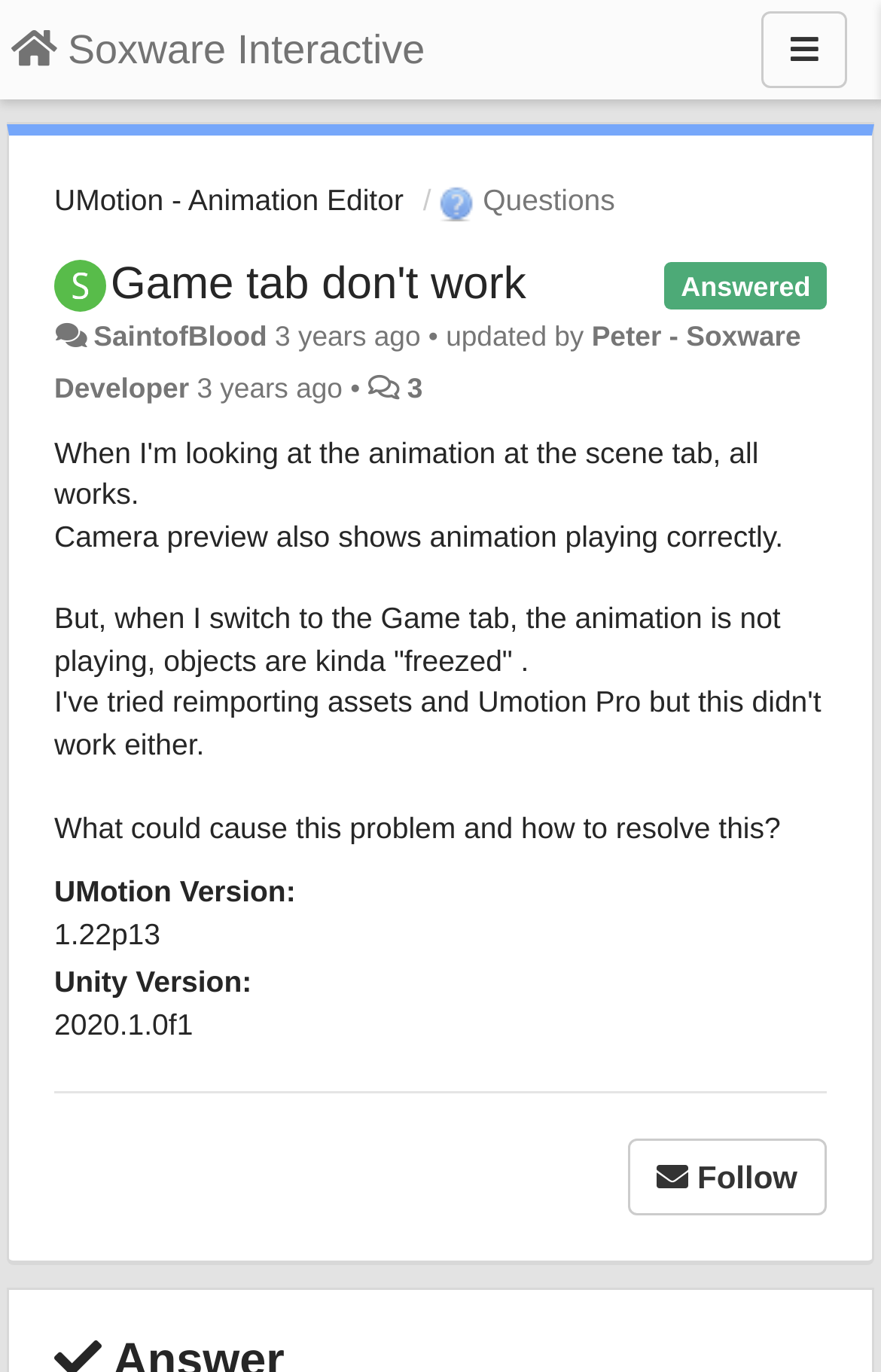Please identify the bounding box coordinates for the region that you need to click to follow this instruction: "Click the 'Menu' button".

[0.864, 0.008, 0.962, 0.064]